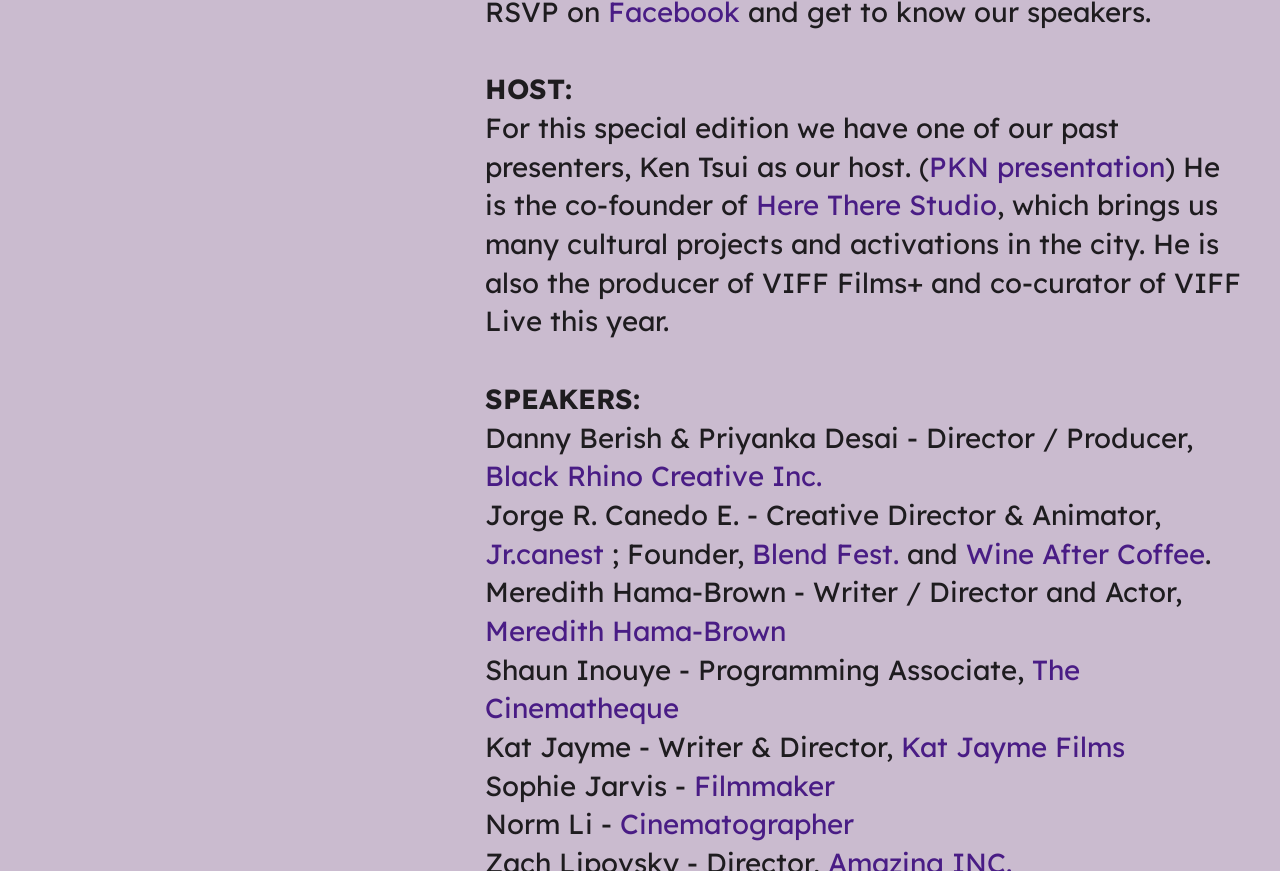Specify the bounding box coordinates of the element's area that should be clicked to execute the given instruction: "Check out Here There Studio". The coordinates should be four float numbers between 0 and 1, i.e., [left, top, right, bottom].

[0.591, 0.215, 0.779, 0.258]